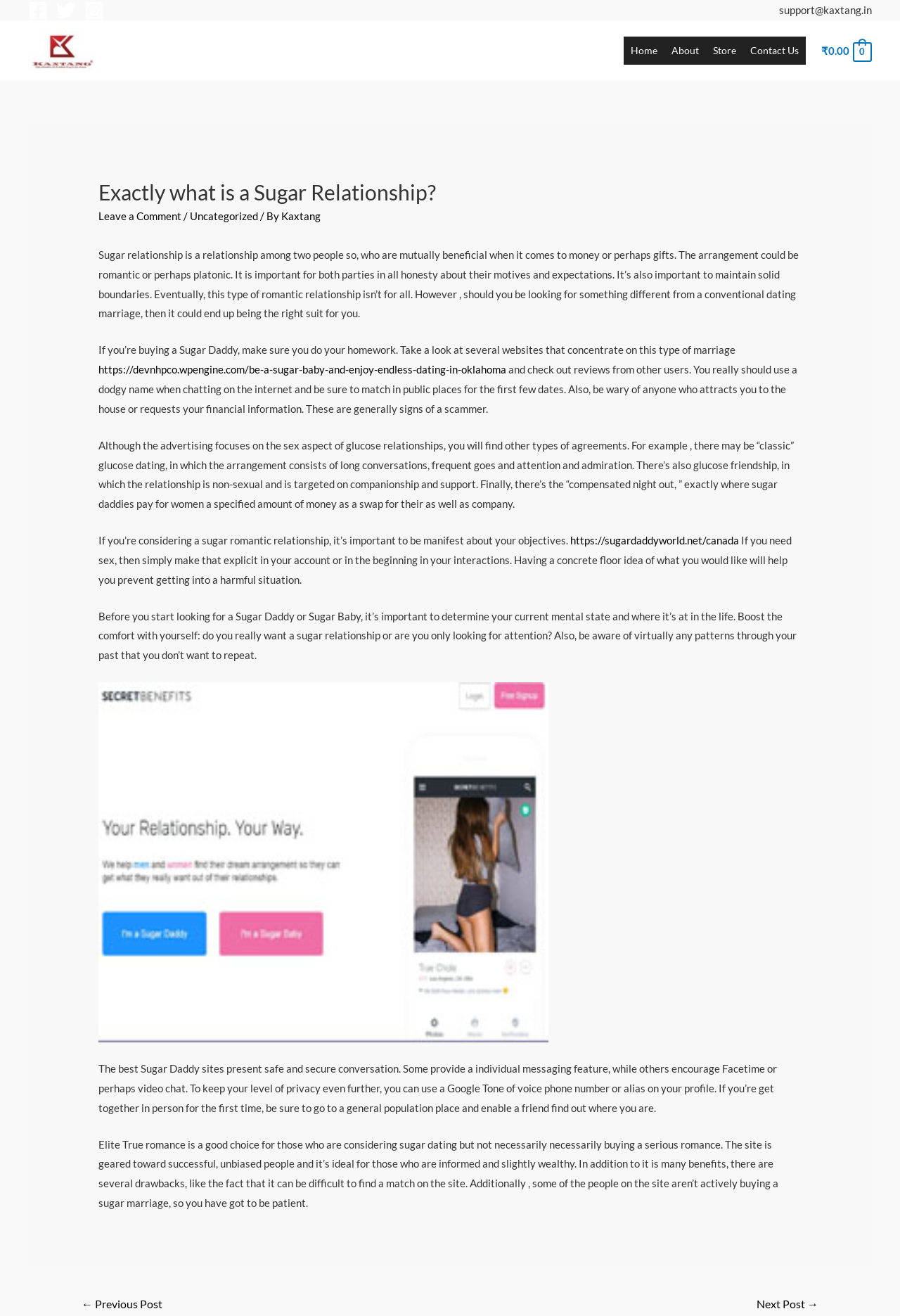Please find the bounding box coordinates of the element that needs to be clicked to perform the following instruction: "Click on the Facebook link". The bounding box coordinates should be four float numbers between 0 and 1, represented as [left, top, right, bottom].

[0.031, 0.001, 0.053, 0.016]